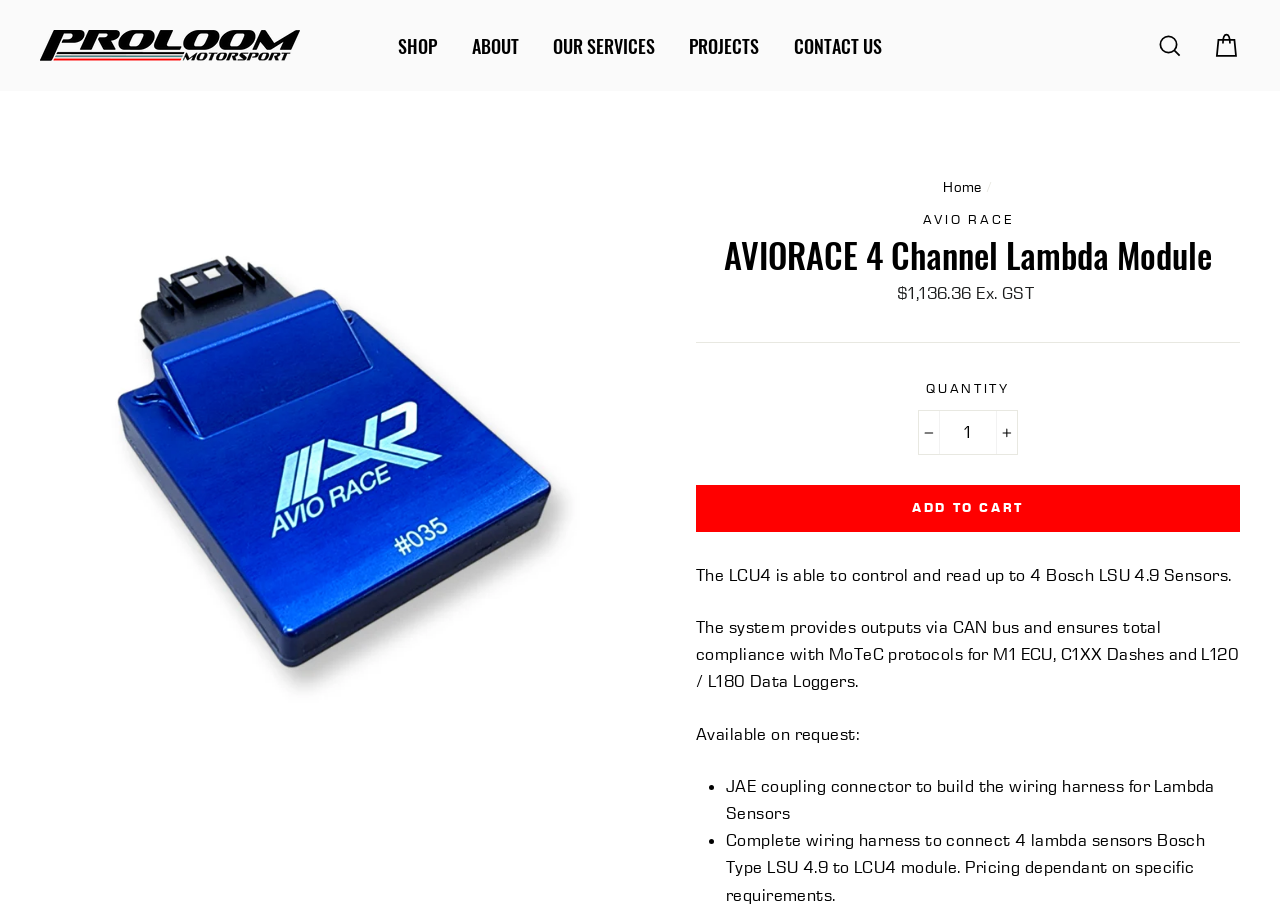Identify the bounding box of the UI element that matches this description: "Home".

[0.737, 0.194, 0.767, 0.211]